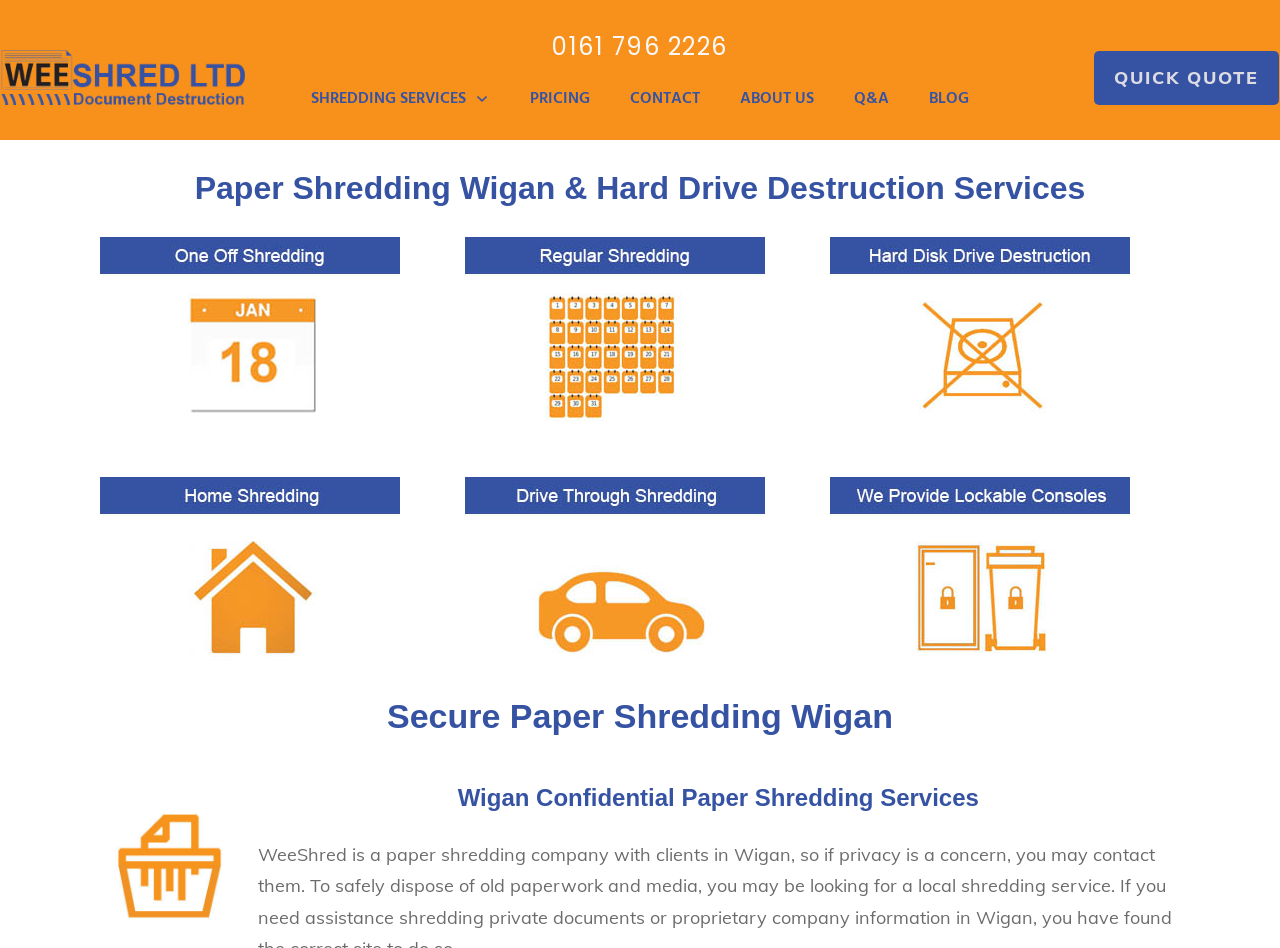Identify the bounding box coordinates for the element you need to click to achieve the following task: "Explore one off paper shredding services". The coordinates must be four float values ranging from 0 to 1, formatted as [left, top, right, bottom].

[0.078, 0.249, 0.312, 0.46]